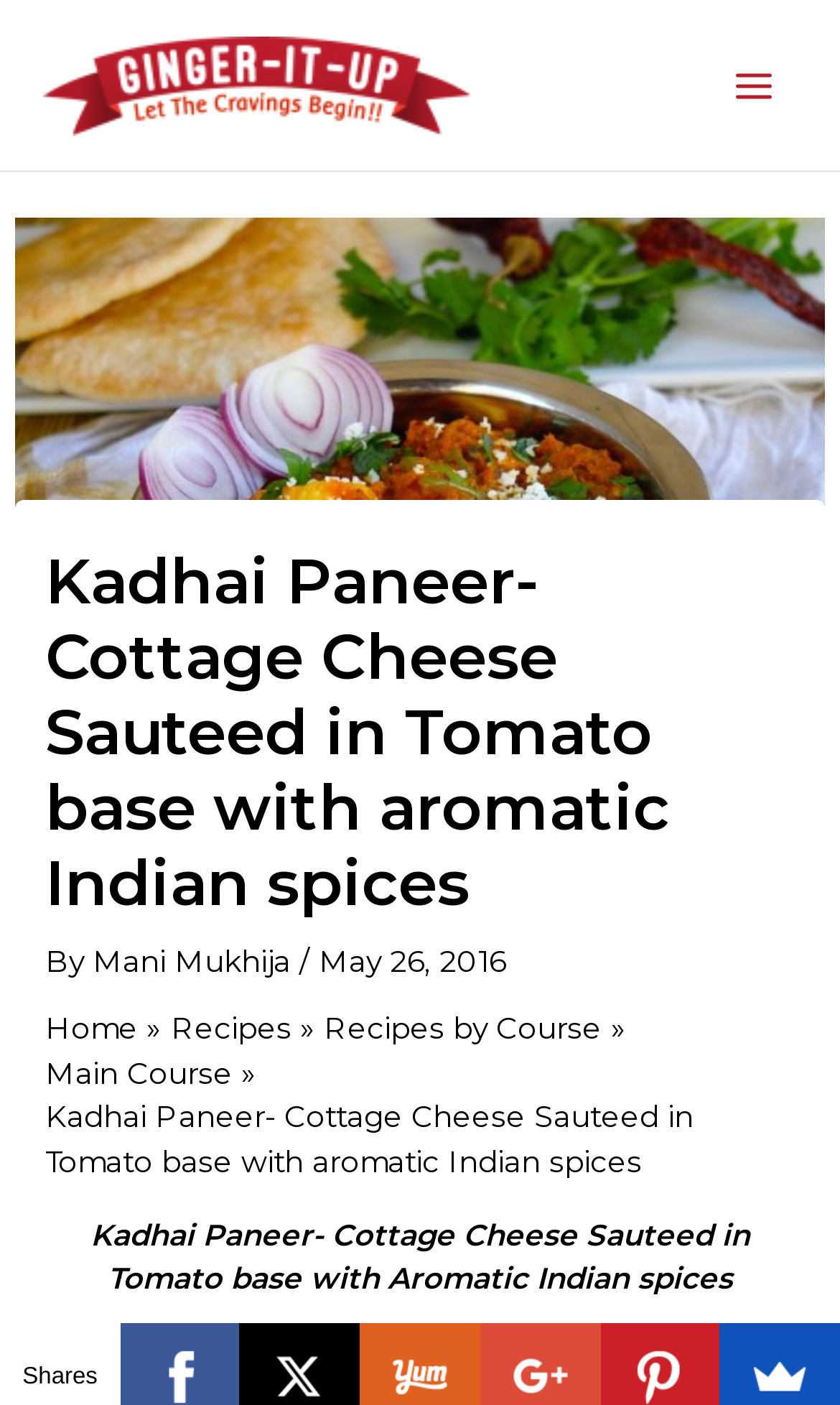Who is the author of the recipe?
Using the screenshot, give a one-word or short phrase answer.

Mani Mukhija